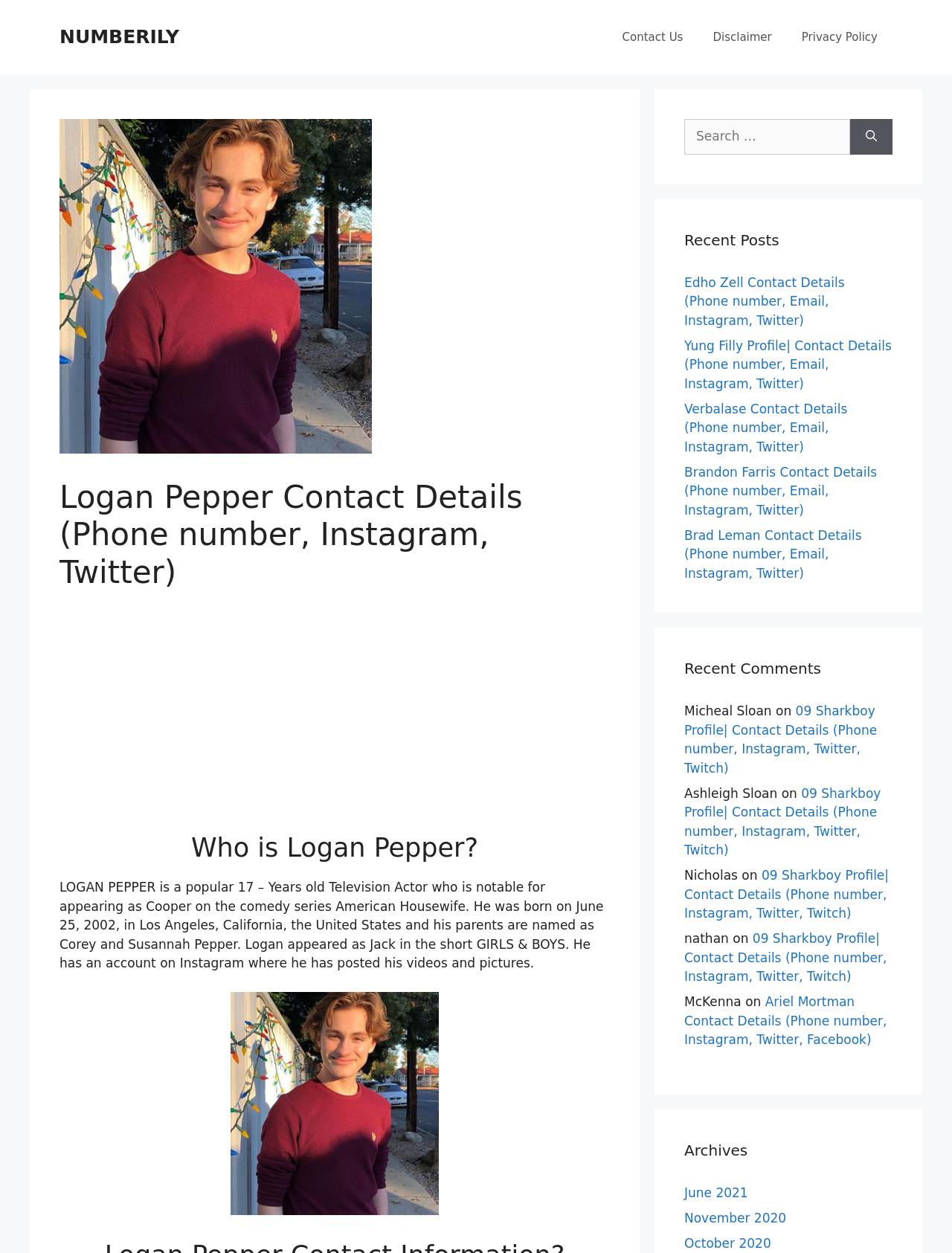What is the name of Logan Pepper's parents?
Give a single word or phrase as your answer by examining the image.

Corey and Susannah Pepper